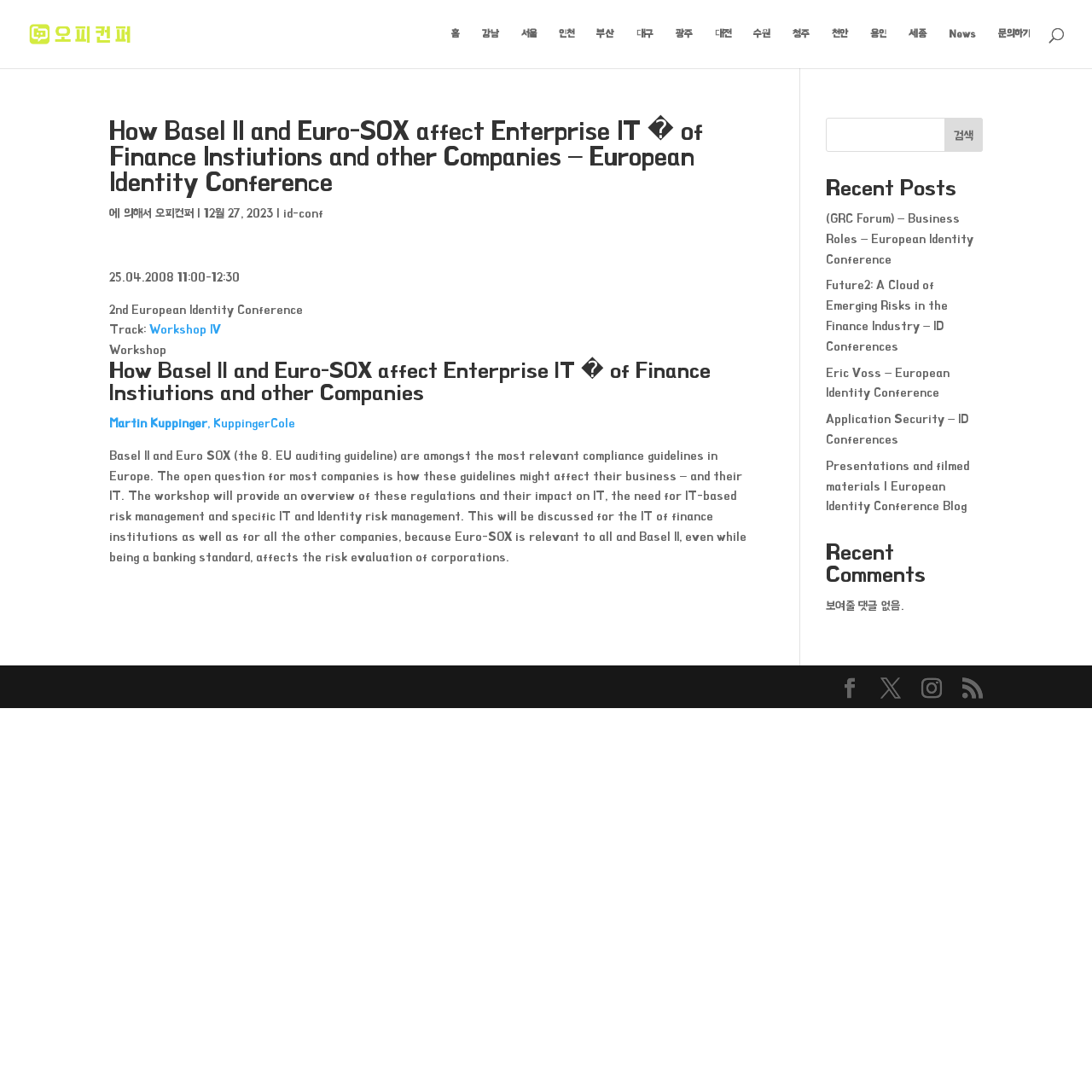Find the bounding box coordinates for the HTML element described in this sentence: "alt="오피(OP), 오피사이트 플랫폼 오피컨퍼"". Provide the coordinates as four float numbers between 0 and 1, in the format [left, top, right, bottom].

[0.027, 0.025, 0.12, 0.036]